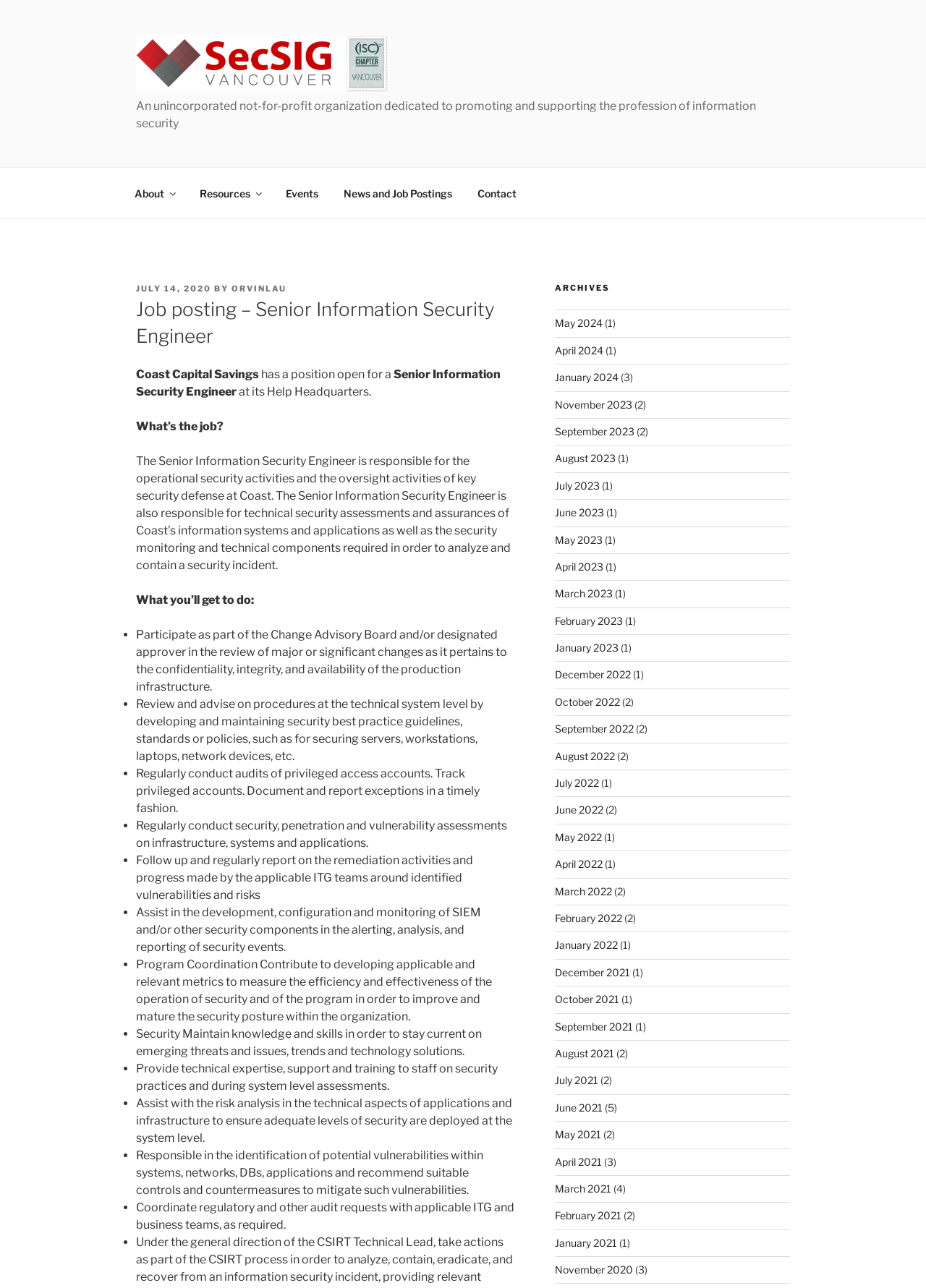What is the location of the job?
Offer a detailed and full explanation in response to the question.

The location of the job is at the Help Headquarters, which is mentioned in the job description as 'at its Help Headquarters'.